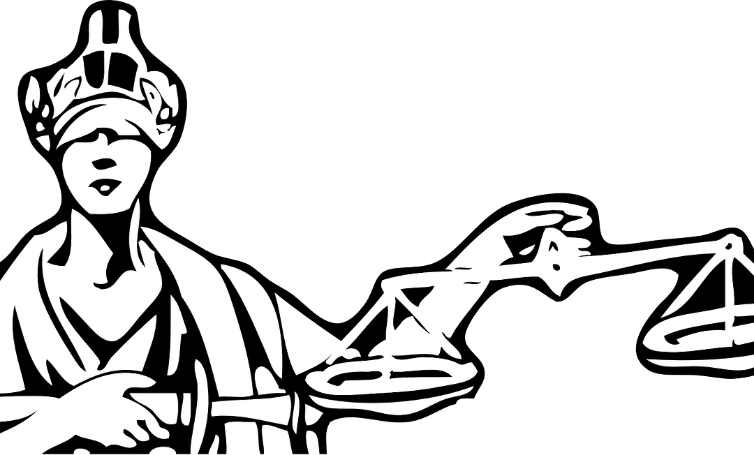Using the image as a reference, answer the following question in as much detail as possible:
What does the blindfold signify?

The blindfold worn by Lady Justice signifies impartiality, indicating that justice is blind to personal biases and prejudices, and is administered fairly and equally to all.